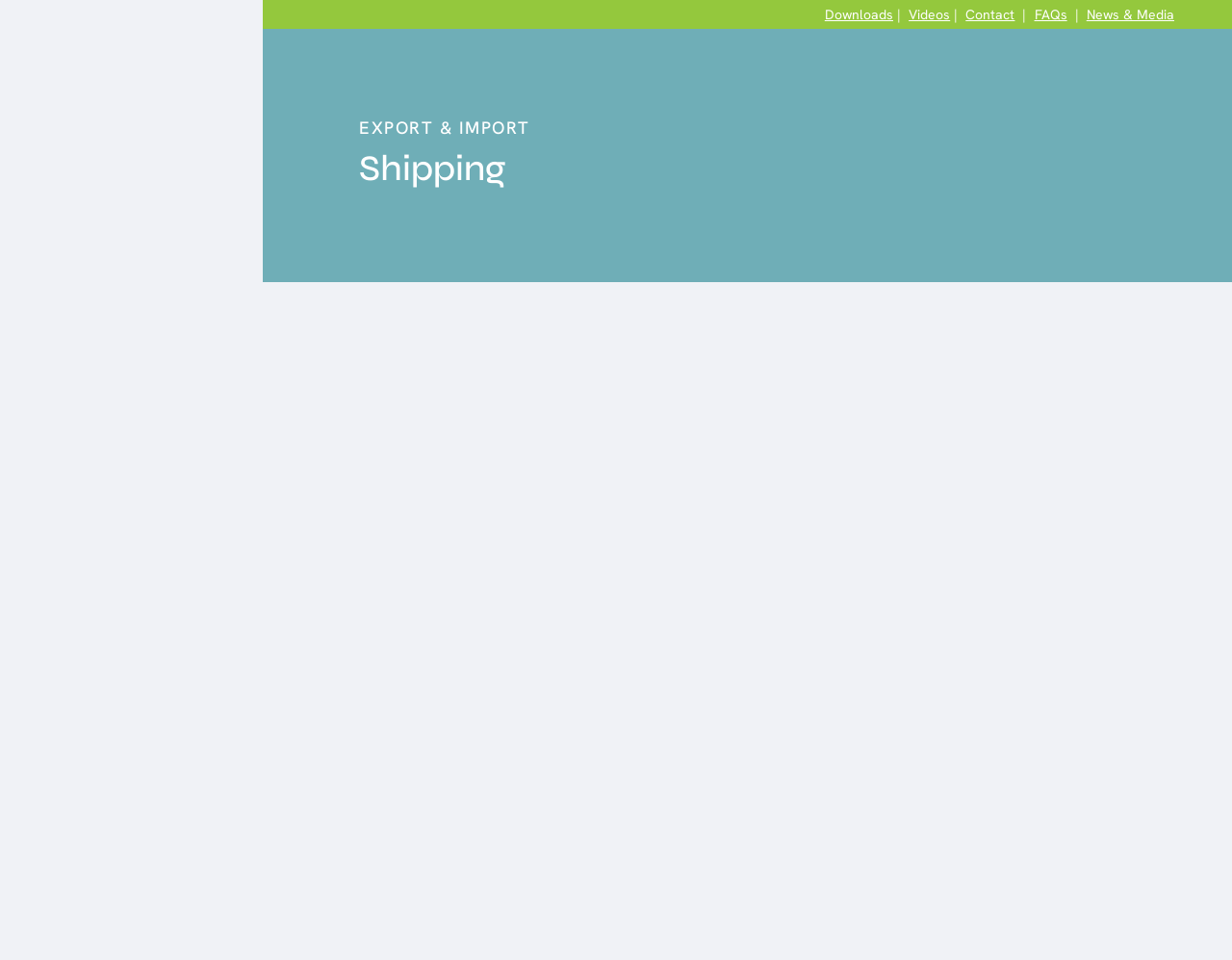Determine the bounding box coordinates for the clickable element required to fulfill the instruction: "Click on the 'FAQs' link". Provide the coordinates as four float numbers between 0 and 1, i.e., [left, top, right, bottom].

[0.839, 0.006, 0.866, 0.024]